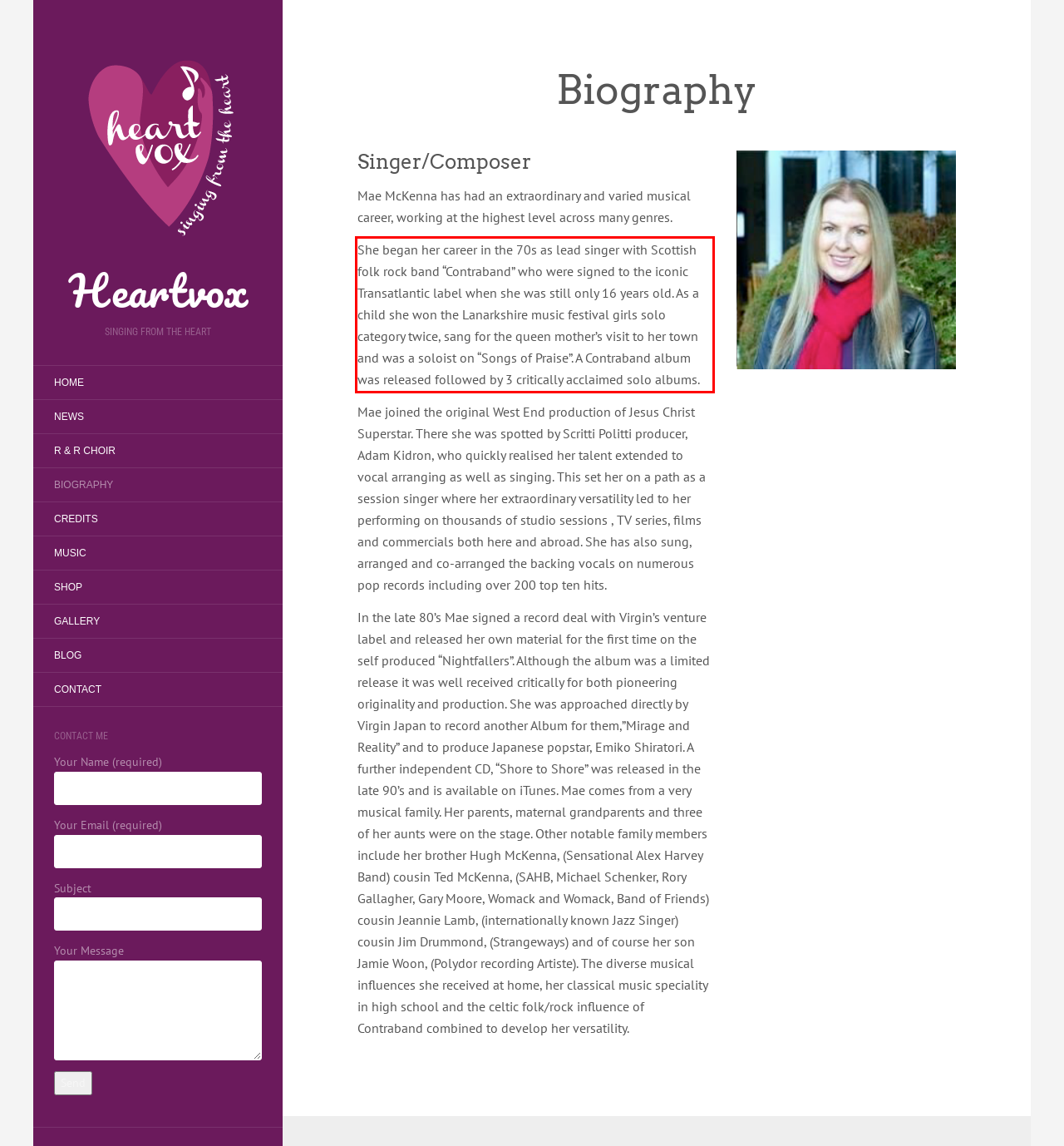You have a screenshot of a webpage with a UI element highlighted by a red bounding box. Use OCR to obtain the text within this highlighted area.

She began her career in the 70s as lead singer with Scottish folk rock band “Contraband” who were signed to the iconic Transatlantic label when she was still only 16 years old. As a child she won the Lanarkshire music festival girls solo category twice, sang for the queen mother’s visit to her town and was a soloist on “Songs of Praise”. A Contraband album was released followed by 3 critically acclaimed solo albums.